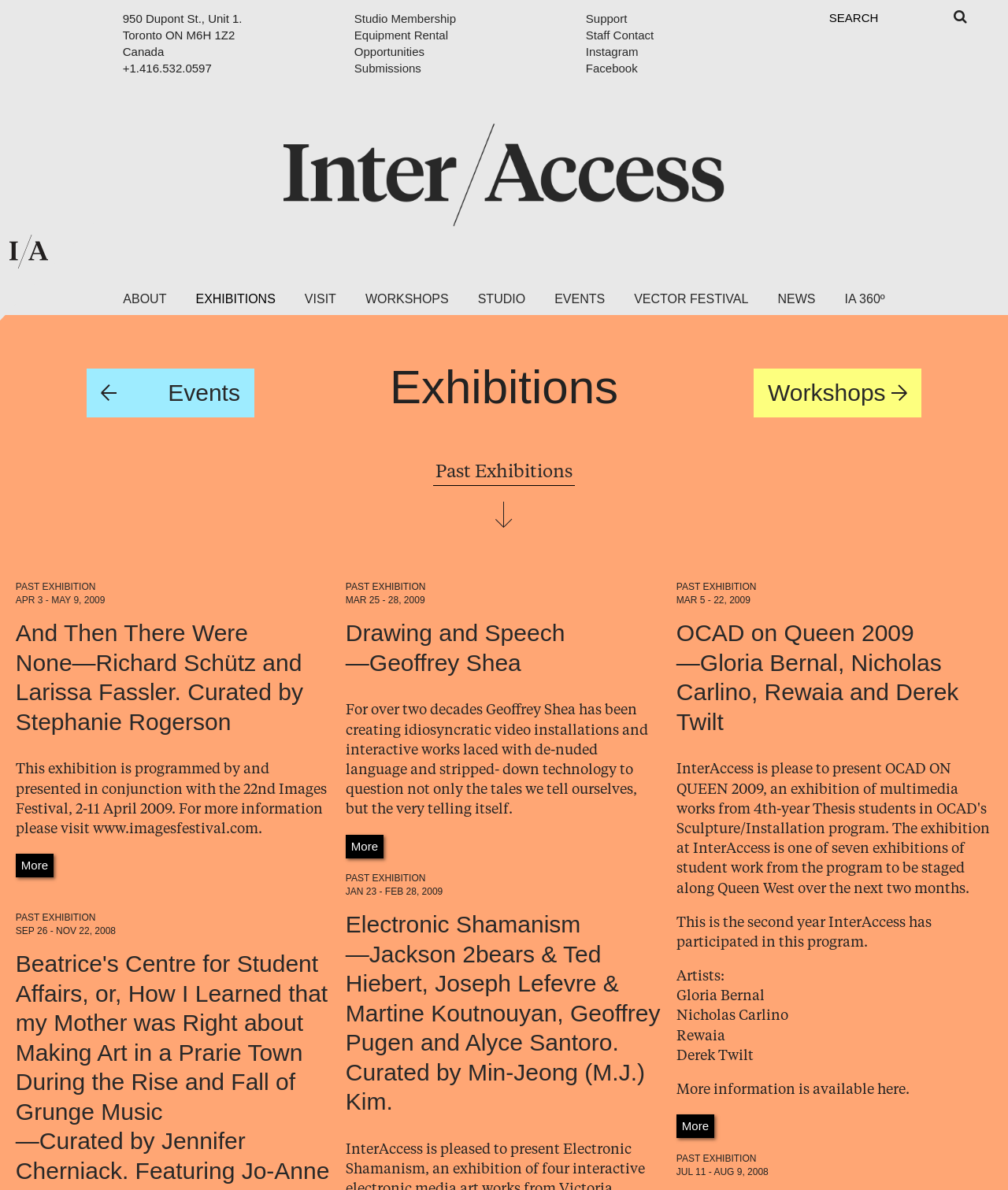How many artists are featured in the exhibition 'Cake on the Icing'?
Utilize the image to construct a detailed and well-explained answer.

I looked at the text under the 'PAST EXHIBITION' heading with the title 'Cake on the Icing' and counted the number of artists mentioned: Serena Lee, Robert Lendrum, Melanie Lowe, Petrina Ng, Freya Björg Olafson, and Scott Saunders, which is 6.